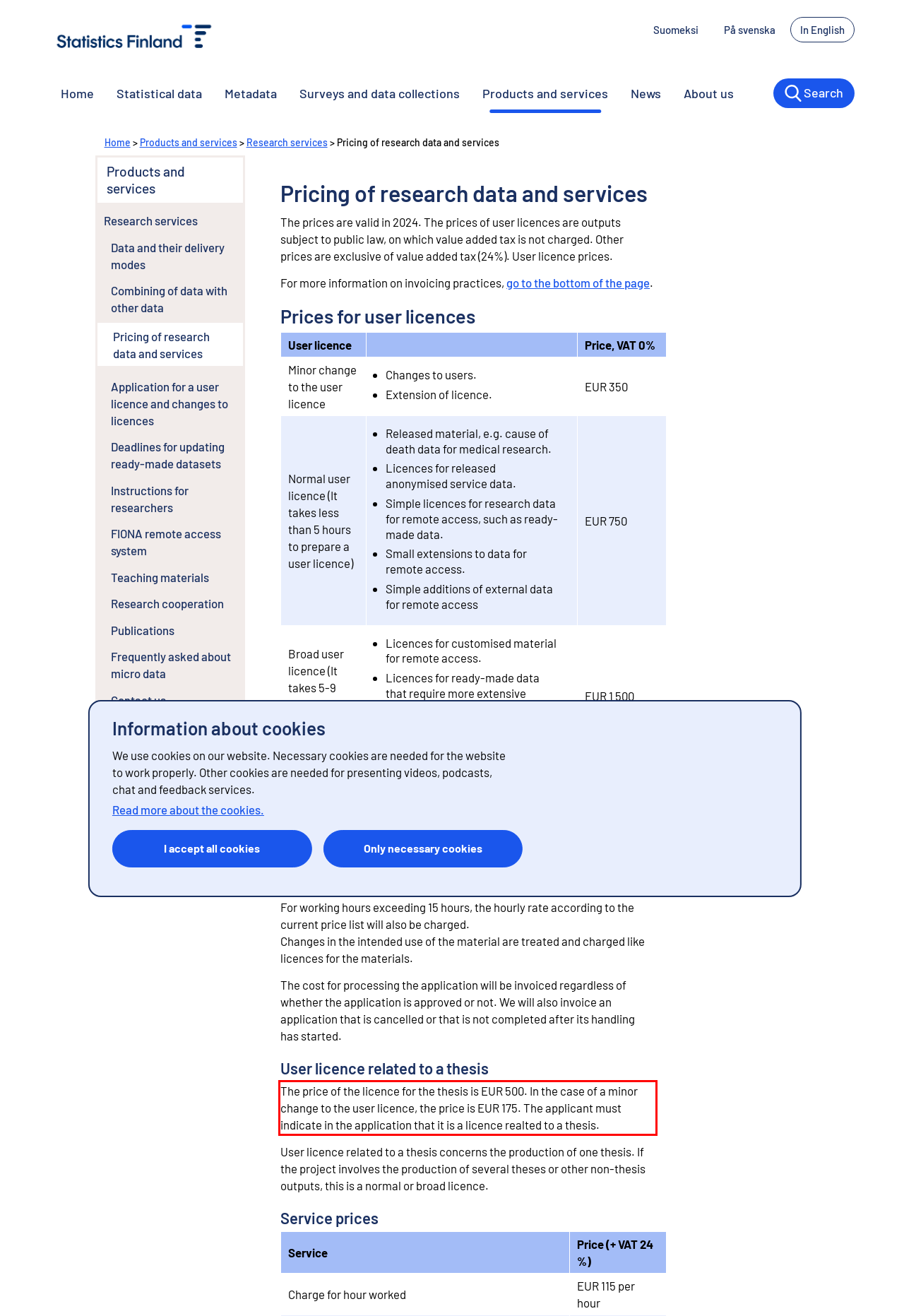By examining the provided screenshot of a webpage, recognize the text within the red bounding box and generate its text content.

The price of the licence for the thesis is EUR 500. In the case of a minor change to the user licence, the price is EUR 175. The applicant must indicate in the application that it is a licence realted to a thesis.